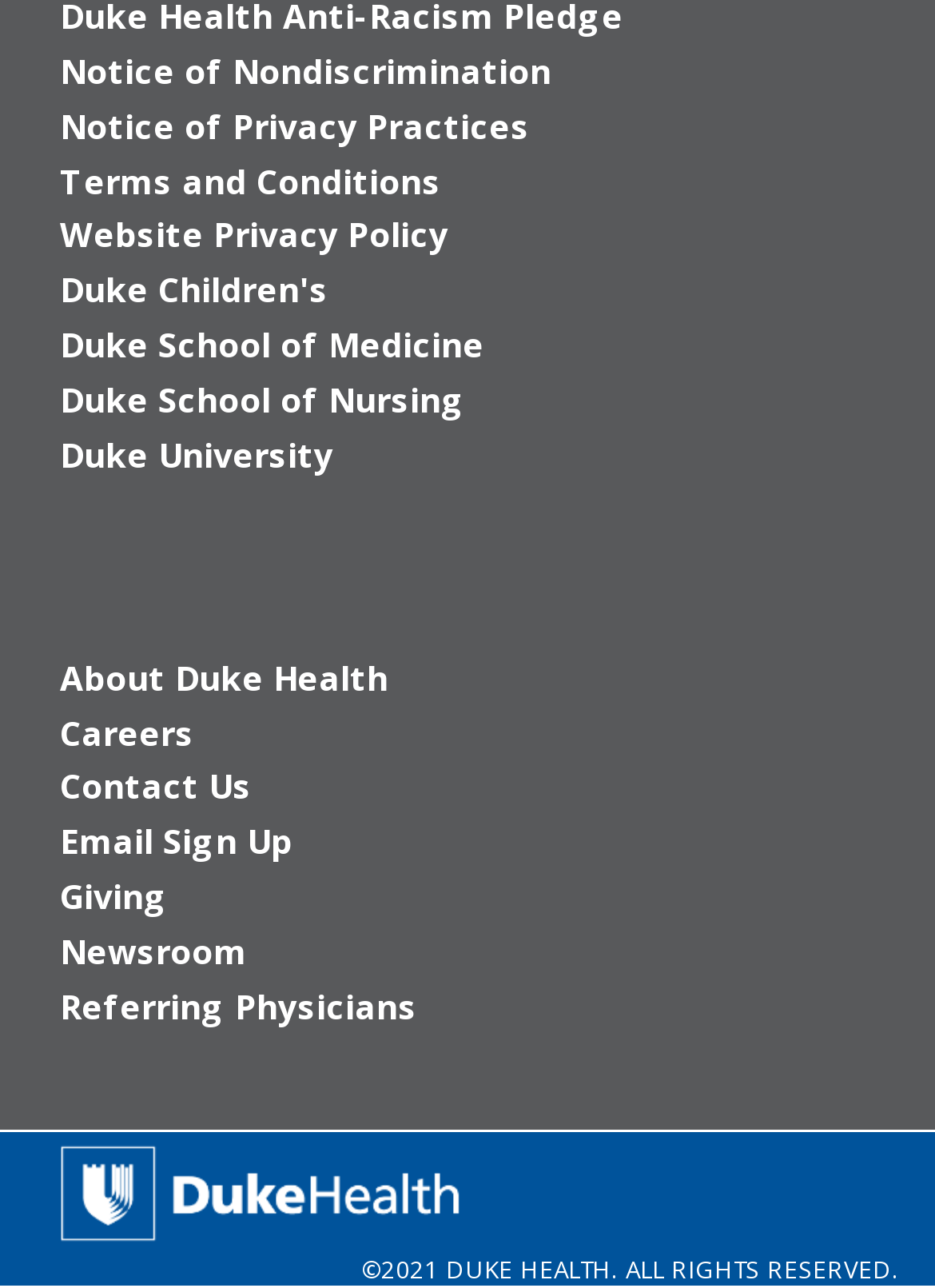Please specify the coordinates of the bounding box for the element that should be clicked to carry out this instruction: "visit Notice of Nondiscrimination". The coordinates must be four float numbers between 0 and 1, formatted as [left, top, right, bottom].

[0.064, 0.037, 0.59, 0.072]